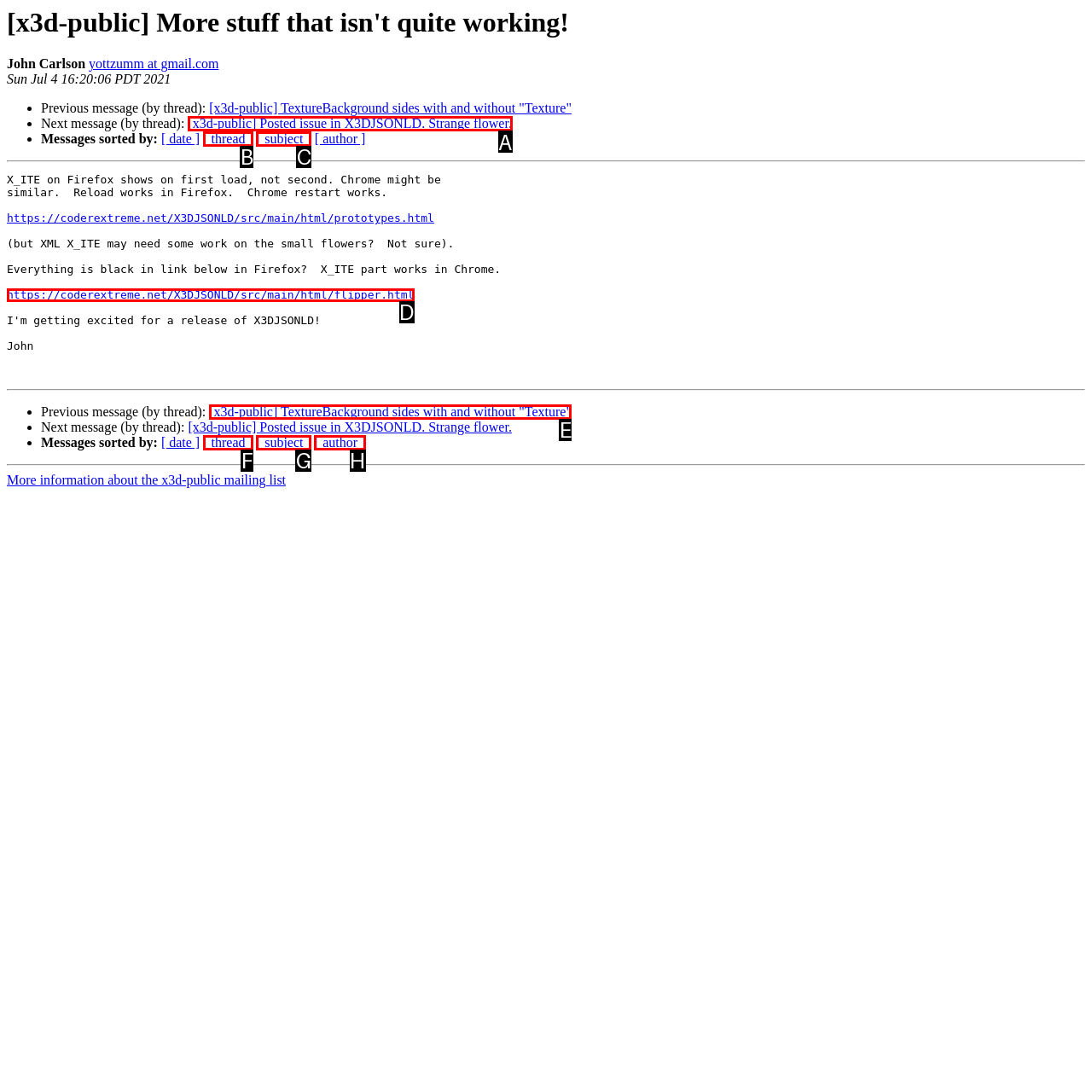Decide which HTML element to click to complete the task: Click the link to view next message Provide the letter of the appropriate option.

A